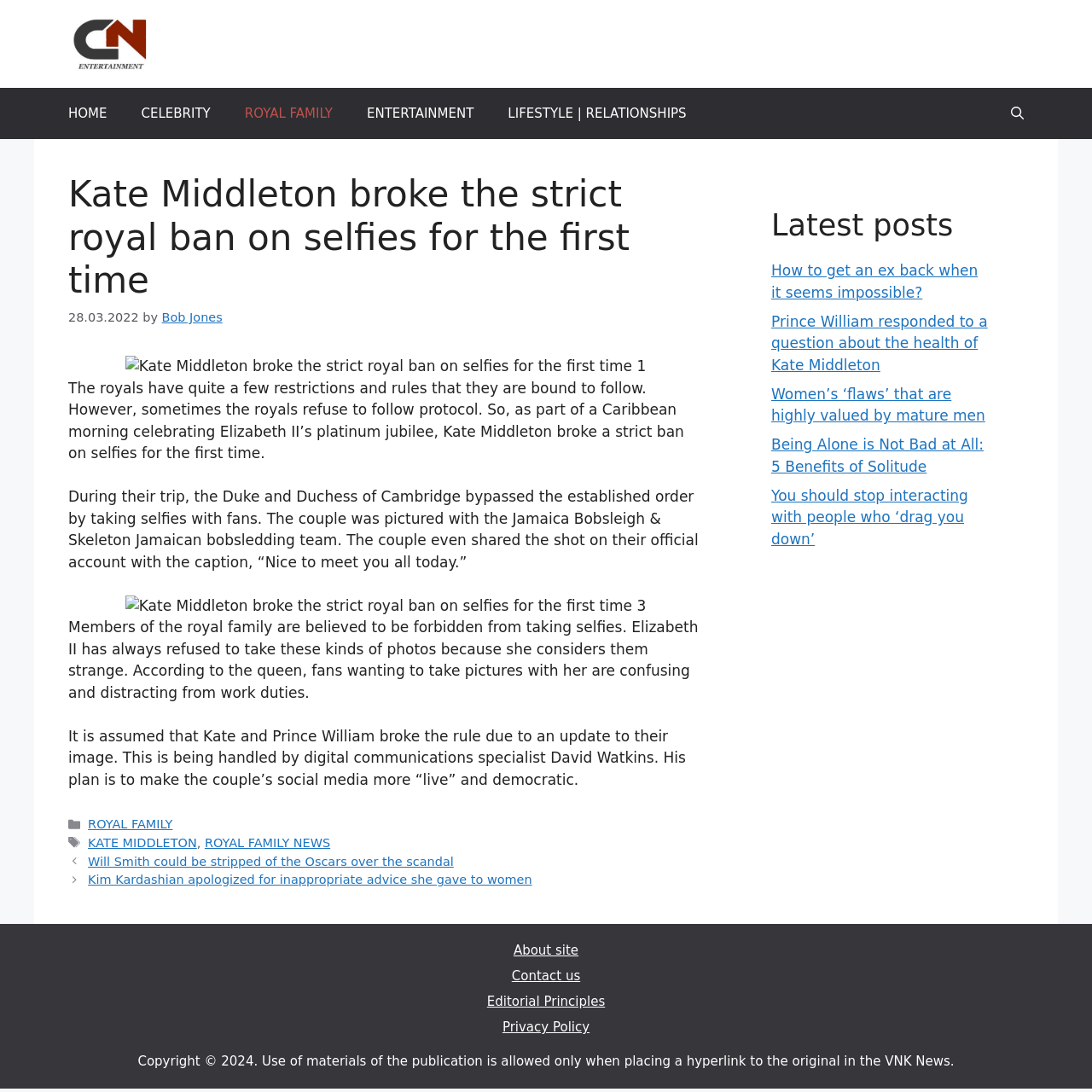What is Kate Middleton's recent action?
From the screenshot, provide a brief answer in one word or phrase.

broke a strict ban on selfies